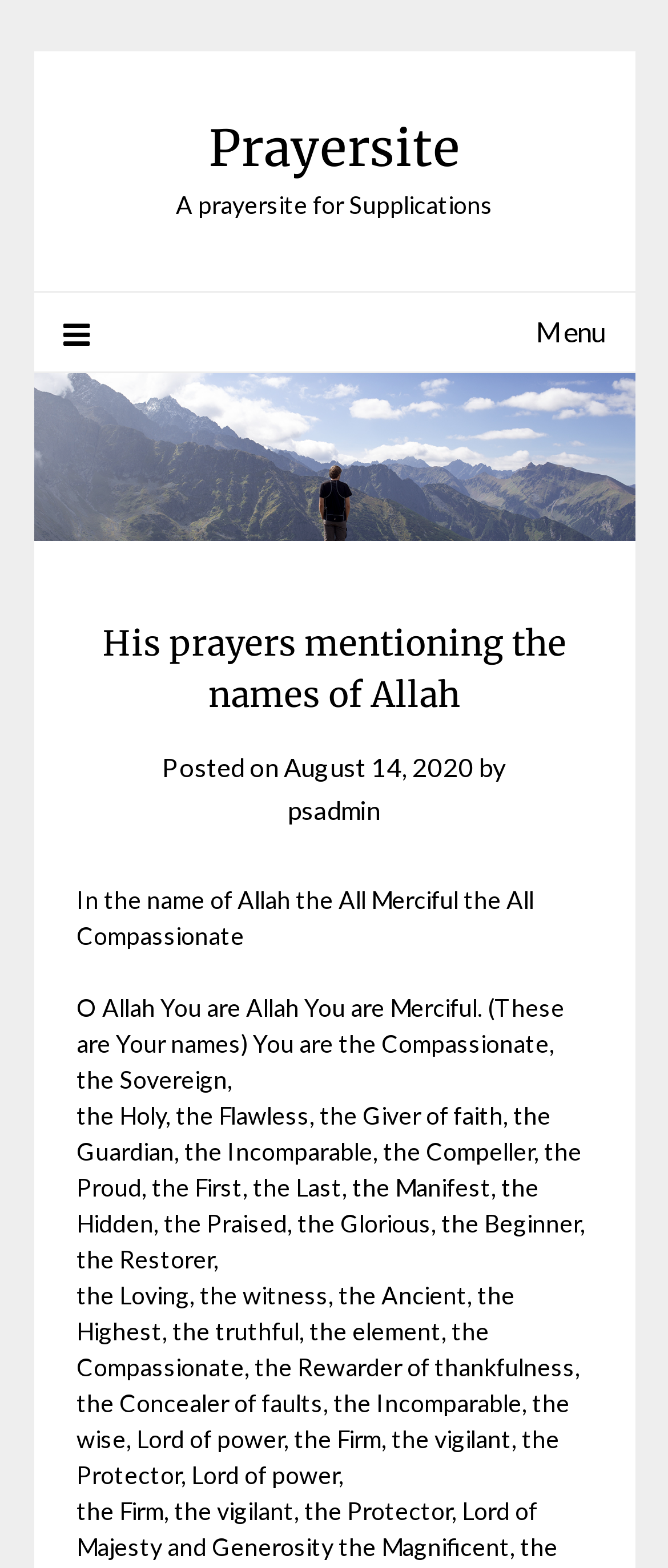How many attributes of Allah are mentioned in the prayer?
Based on the image content, provide your answer in one word or a short phrase.

20